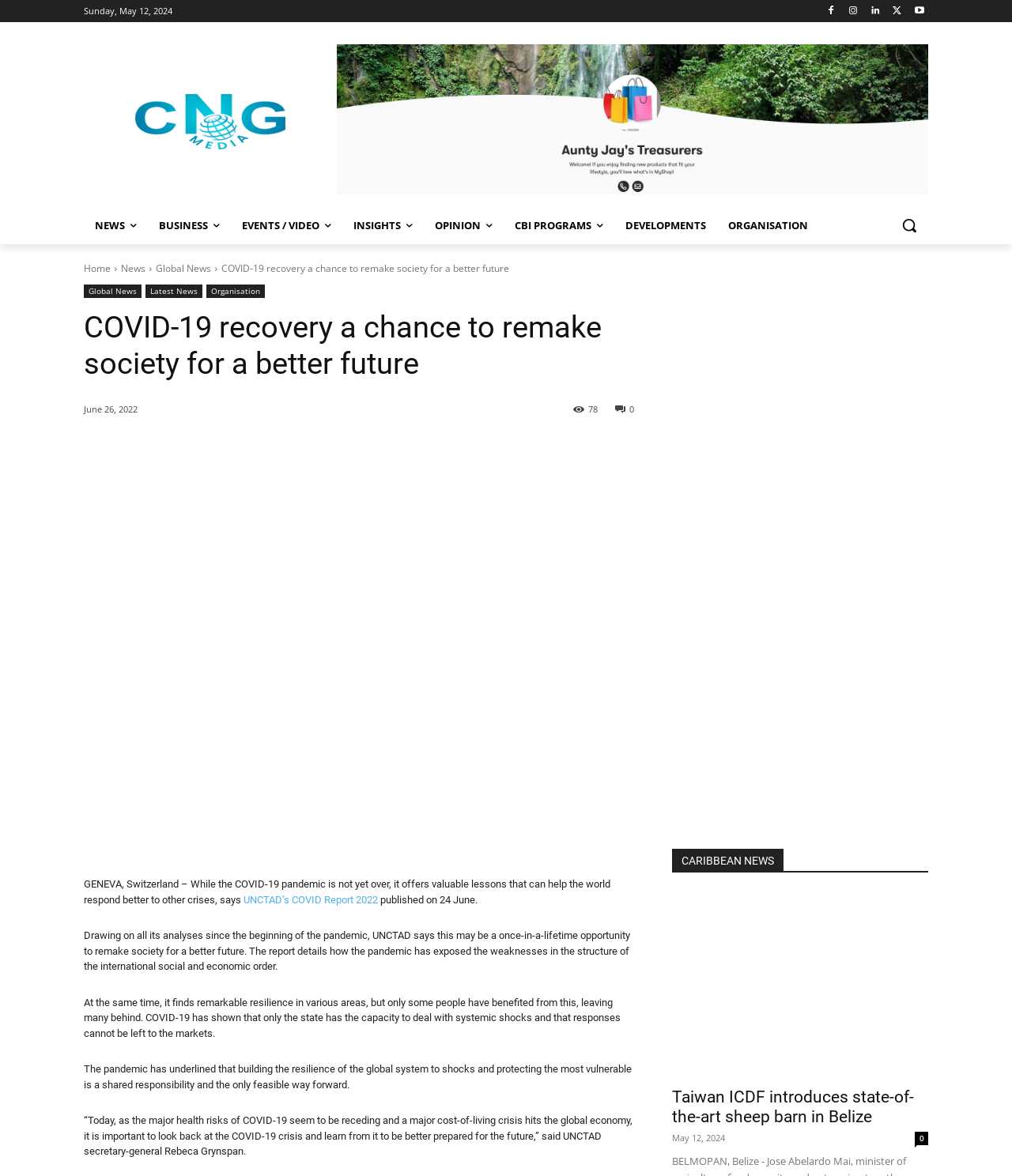Please provide a one-word or phrase answer to the question: 
What is the topic of the article?

COVID-19 recovery